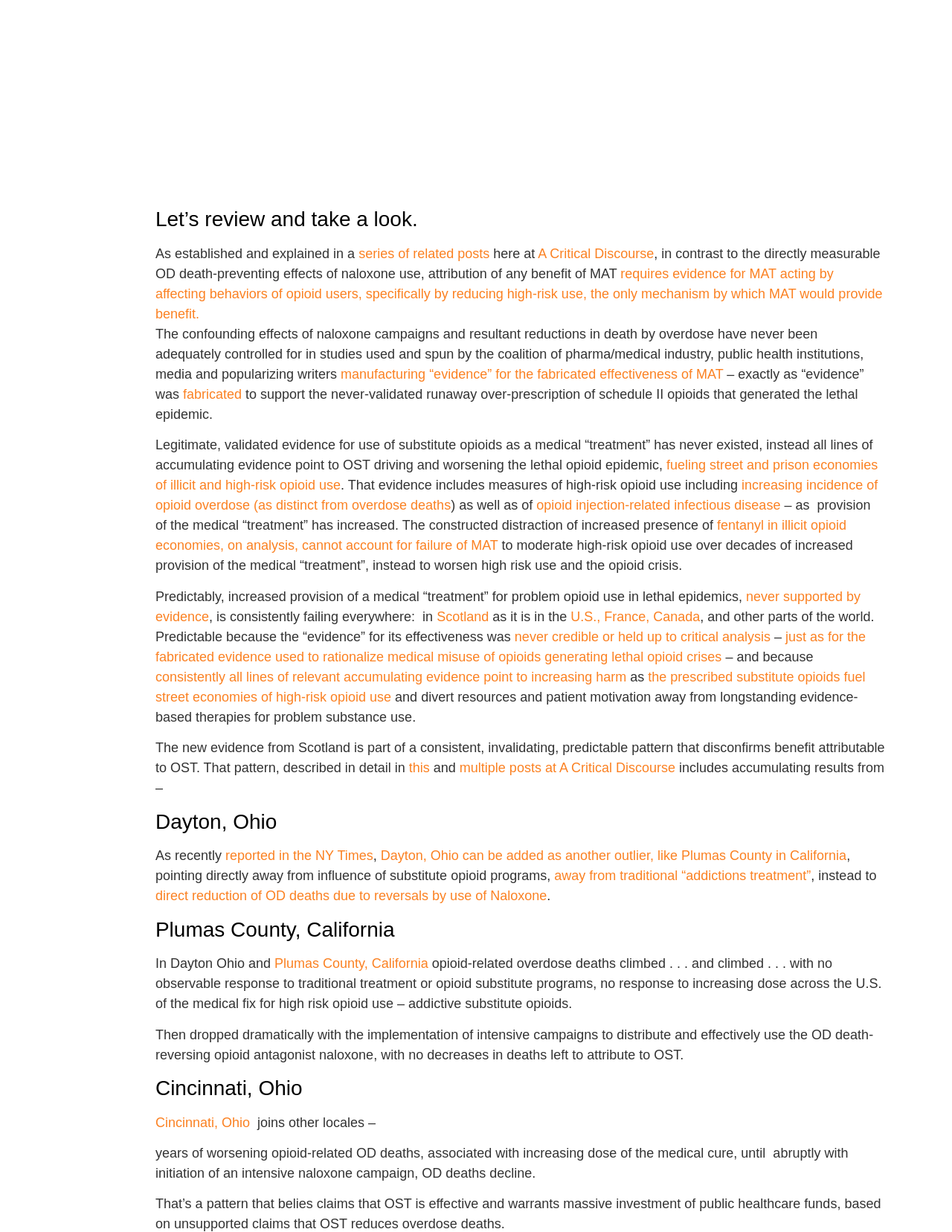Kindly determine the bounding box coordinates of the area that needs to be clicked to fulfill this instruction: "read more about 'opioid injection-related infectious disease'".

[0.563, 0.167, 0.82, 0.179]